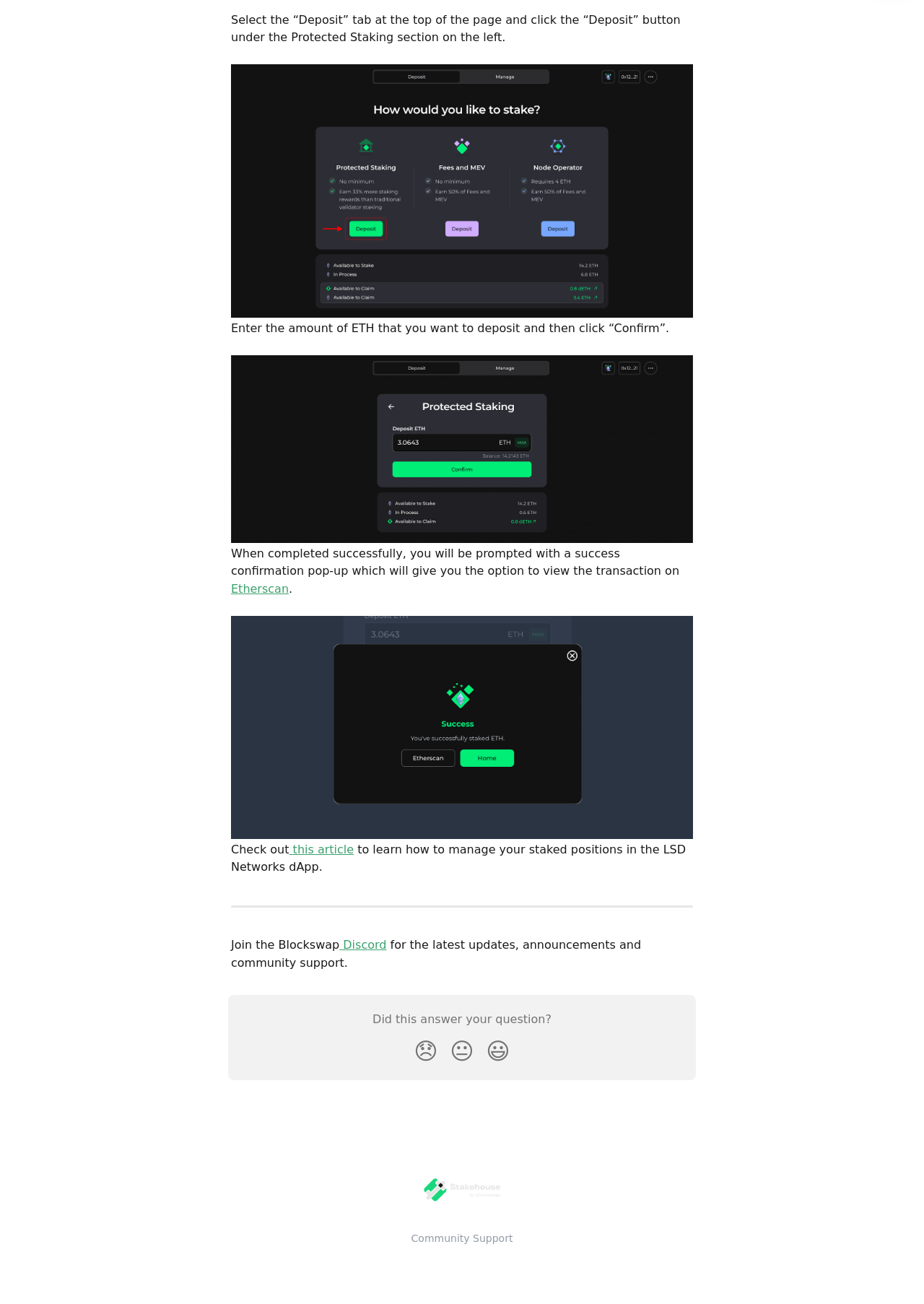Given the following UI element description: "😐", find the bounding box coordinates in the webpage screenshot.

[0.48, 0.791, 0.52, 0.822]